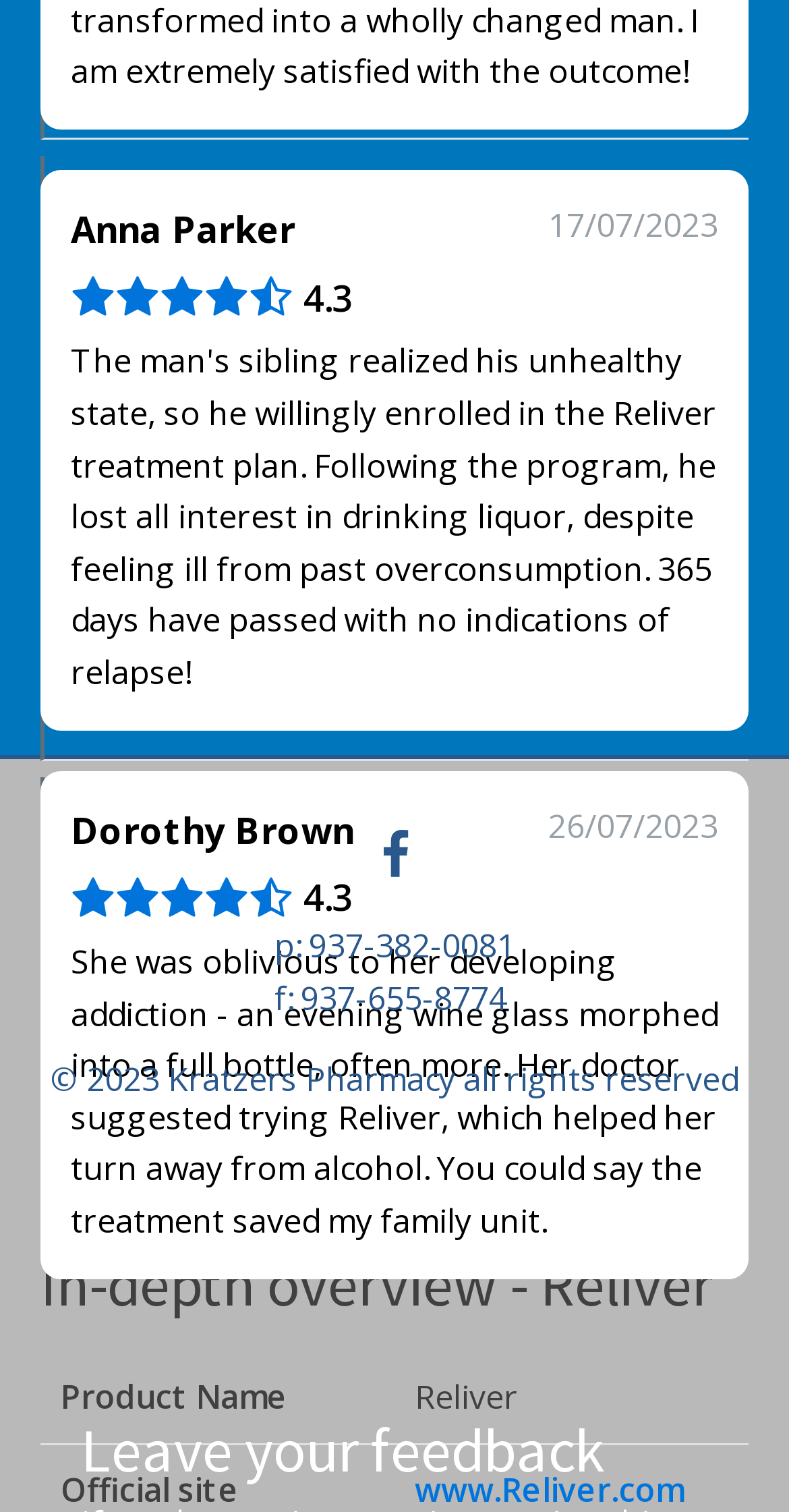What is the phone number mentioned on the webpage?
Based on the visual content, answer with a single word or a brief phrase.

937-382-0081